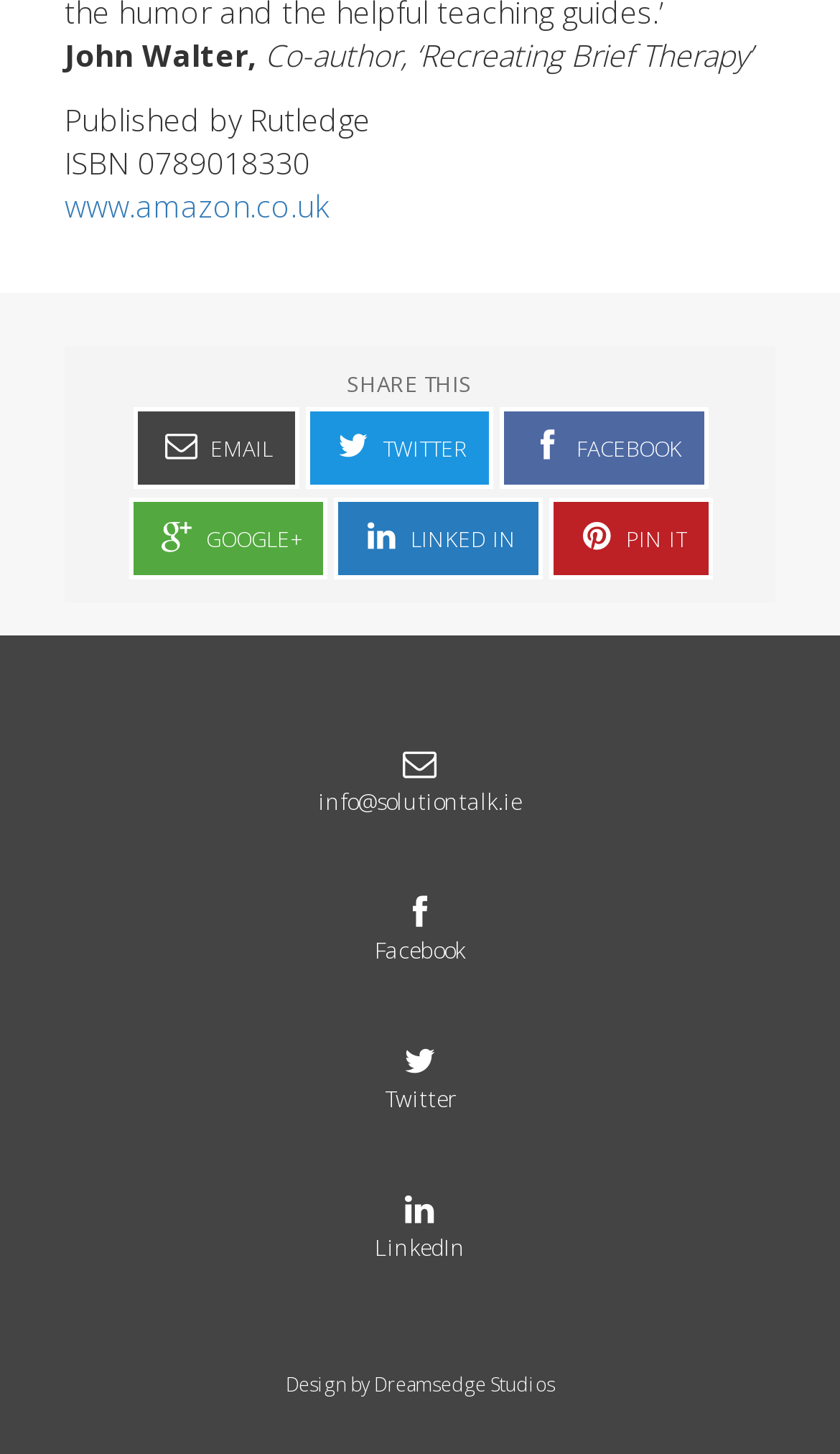Find the bounding box coordinates corresponding to the UI element with the description: "Design by Dreamsedge Studios". The coordinates should be formatted as [left, top, right, bottom], with values as floats between 0 and 1.

[0.138, 0.943, 0.862, 0.964]